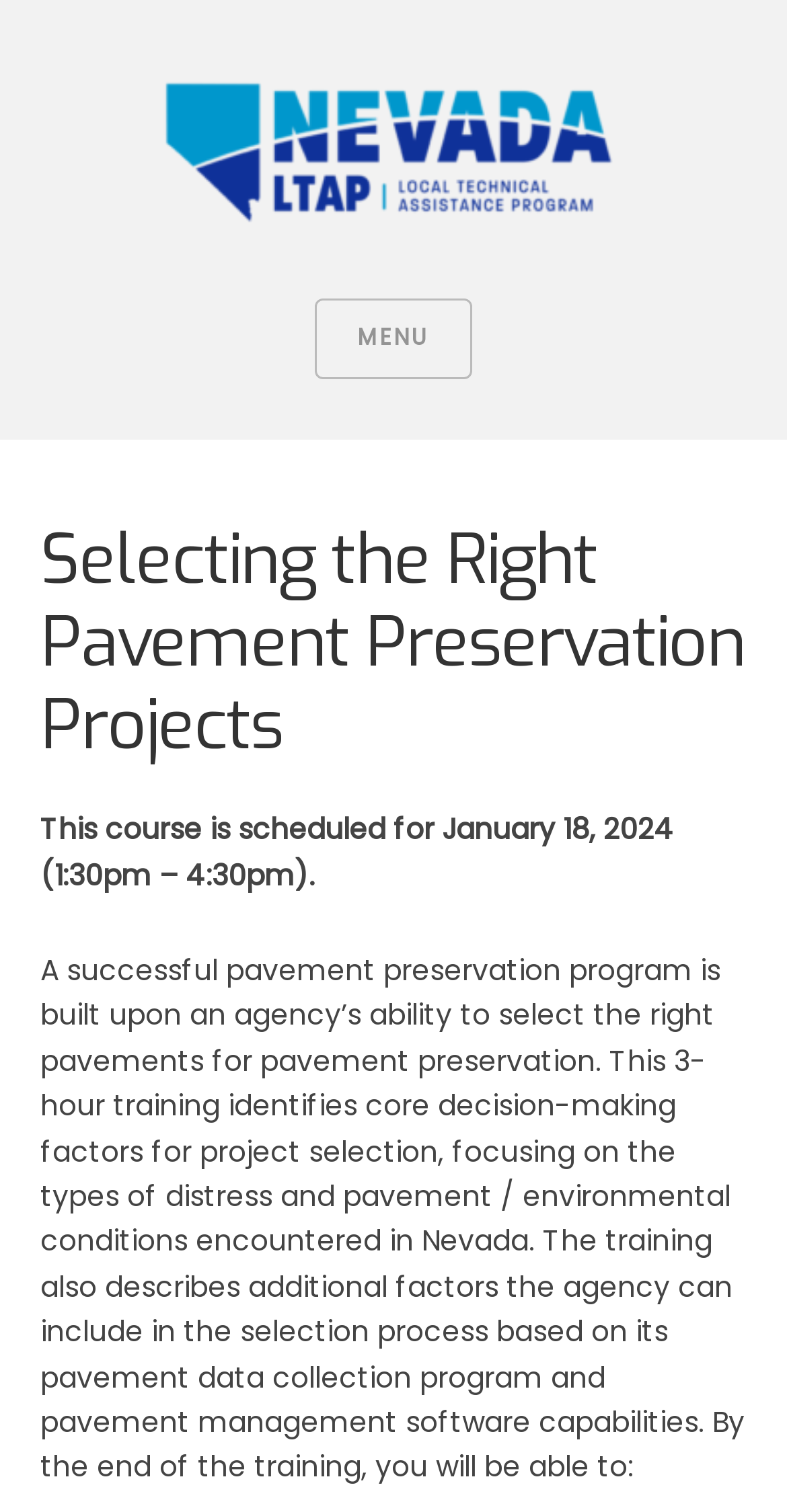What is the name of the catalog?
Kindly give a detailed and elaborate answer to the question.

I found this answer by reading the link text 'Nevada LTAP Course Catalog' and the image description 'Nevada LTAP Course Catalog'.